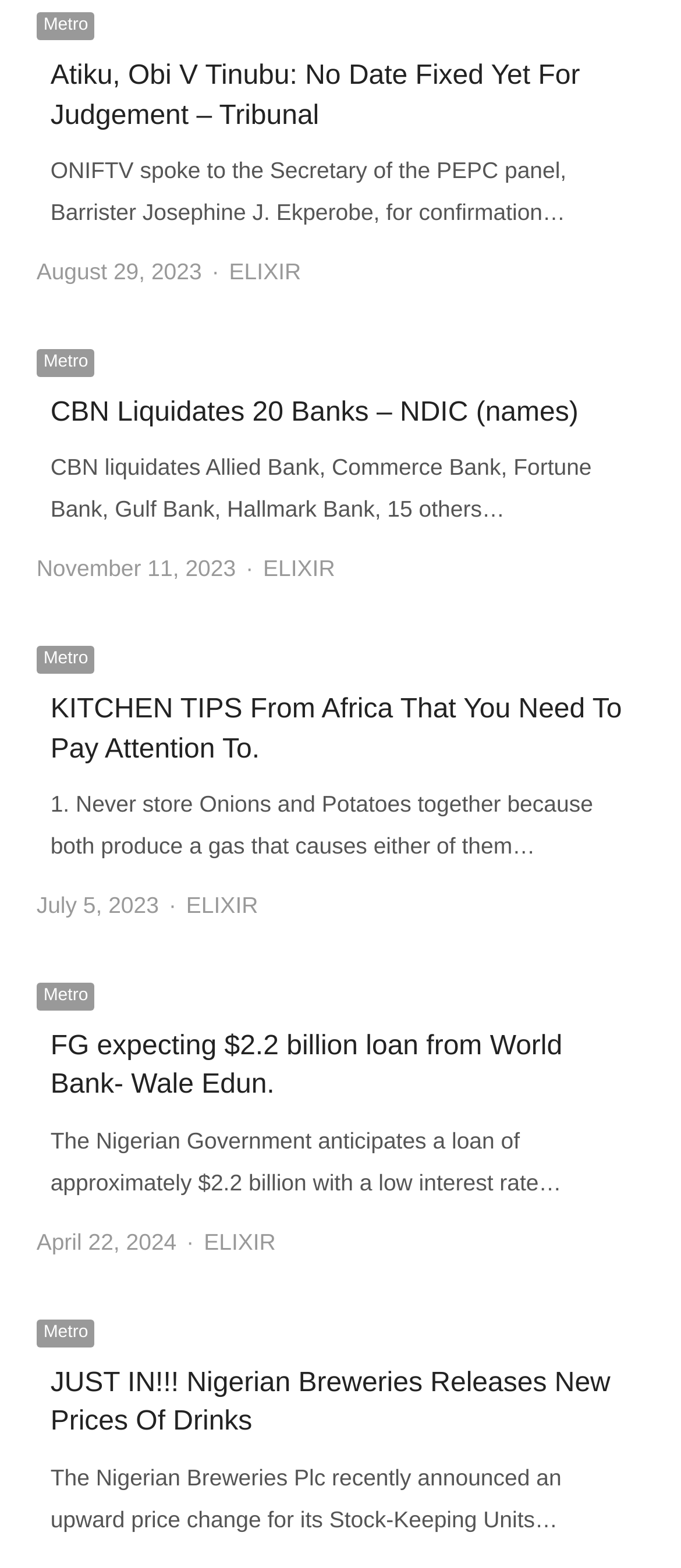What is the topic of the third article?
Refer to the image and give a detailed answer to the question.

I found the topic of the third article by looking at the heading element within the third article element. The heading element has a text 'KITCHEN TIPS From Africa That You Need To Pay Attention To.' which suggests that the topic of the article is kitchen tips.